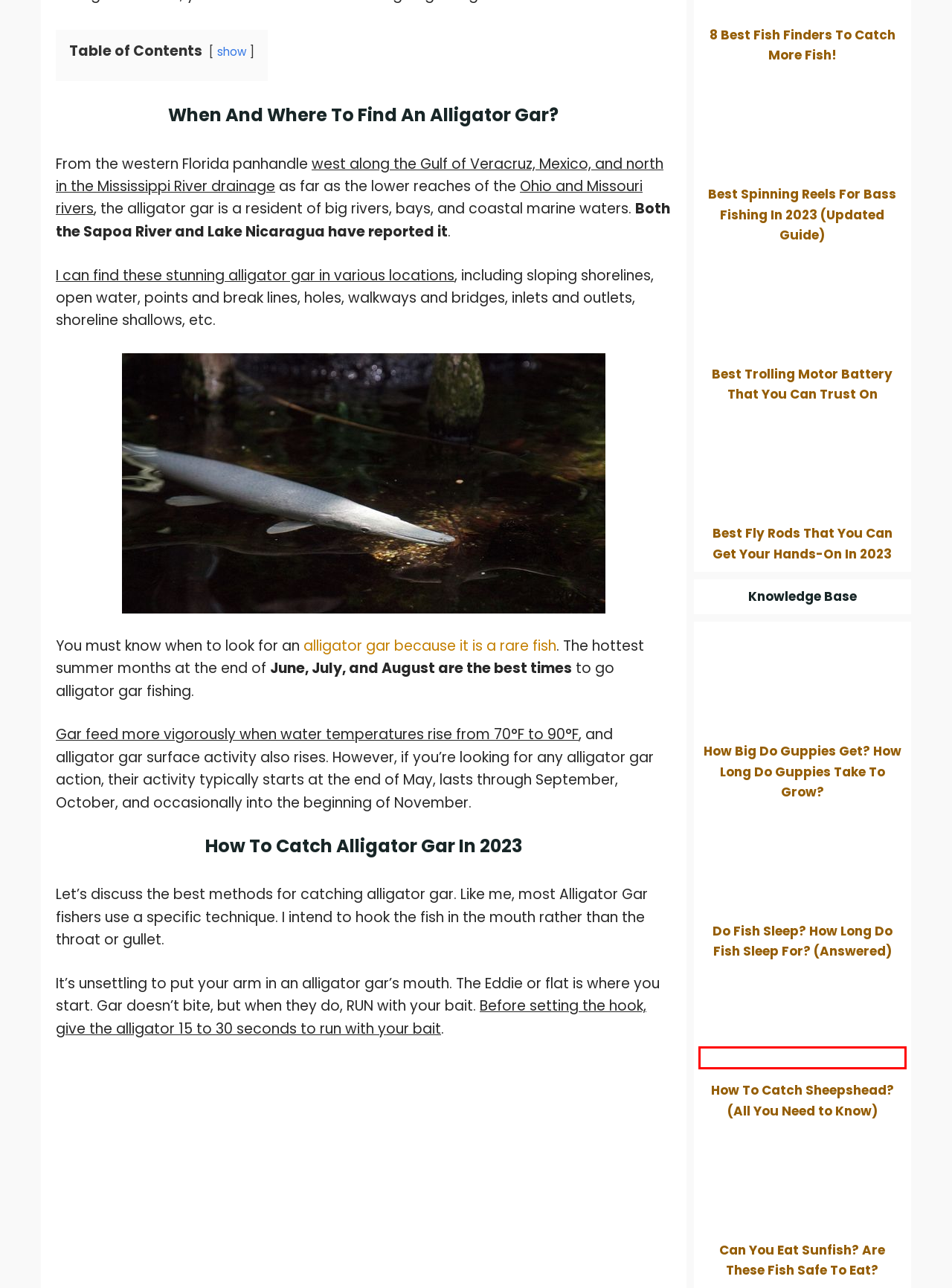Examine the screenshot of a webpage with a red rectangle bounding box. Select the most accurate webpage description that matches the new webpage after clicking the element within the bounding box. Here are the candidates:
A. Do Fish Sleep? And How Do They Sleep? - Fishingery
B. Best Fishing Line For Bass (Braided, Fluoro, Mono) - Fishingery
C. Best Trolling Motor Battery Reviews (2023 Updated) - Fishingery
D. Best Fly Rods That You Can Get In 2023 (Updated) - Fishingery
E. How To Catch Sheepshead? (A Complete Guide) - Fishingery
F. Best Spincast Reels of 2023 (Guide and Reviews) - Fishingery
G. Can You Eat Sunfish? Are These Fish Safe To Eat? - Fishingery
H. How Big Do Guppies Get? (Things You Should Know) - Fishingery

E